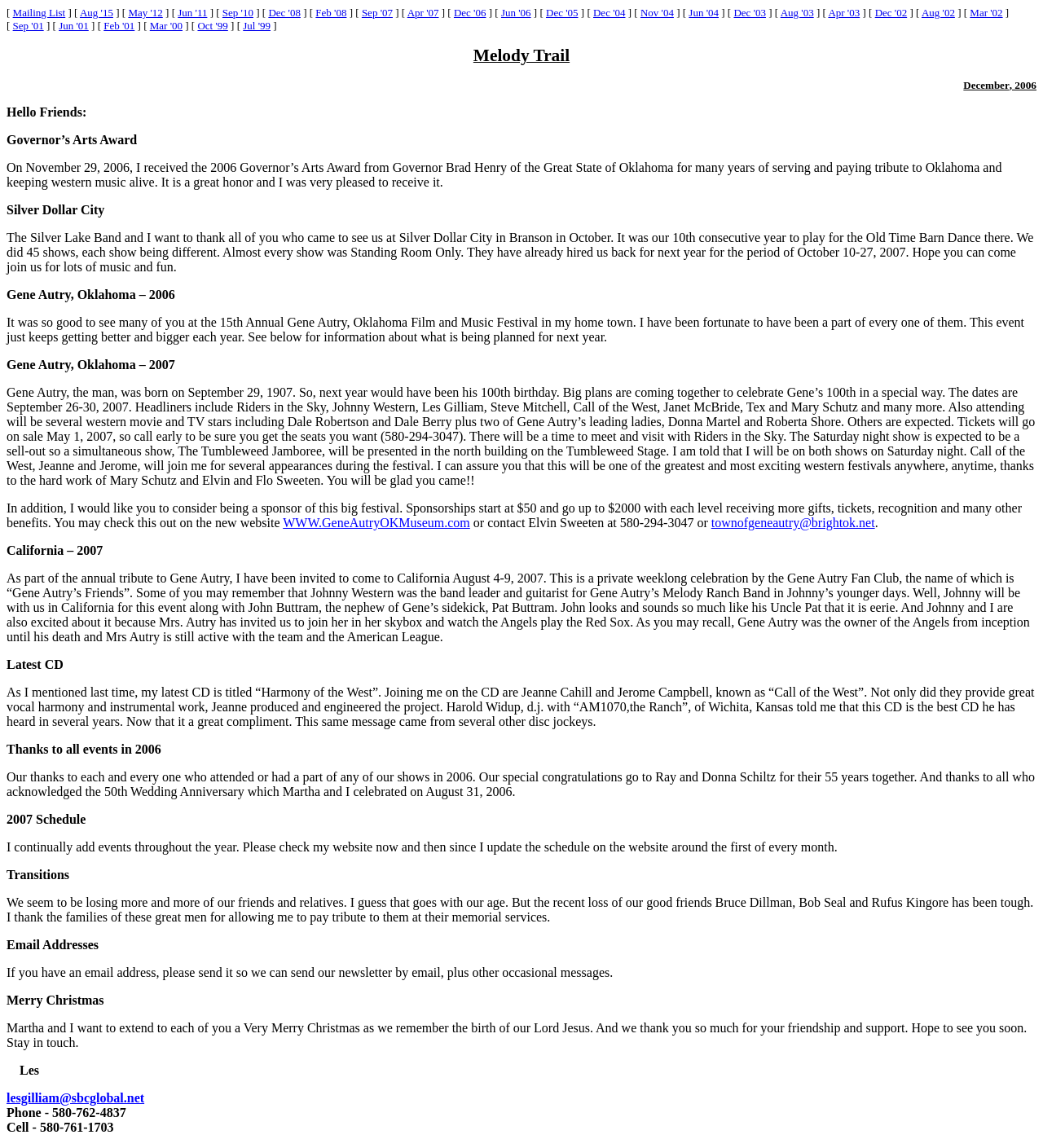Refer to the image and provide an in-depth answer to the question:
What is the date of the 50th Wedding Anniversary celebrated by the author?

I found this answer by reading the text content of the webpage, specifically the section that mentions 'the 50th Wedding Anniversary which Martha and I celebrated on August 31, 2006'.